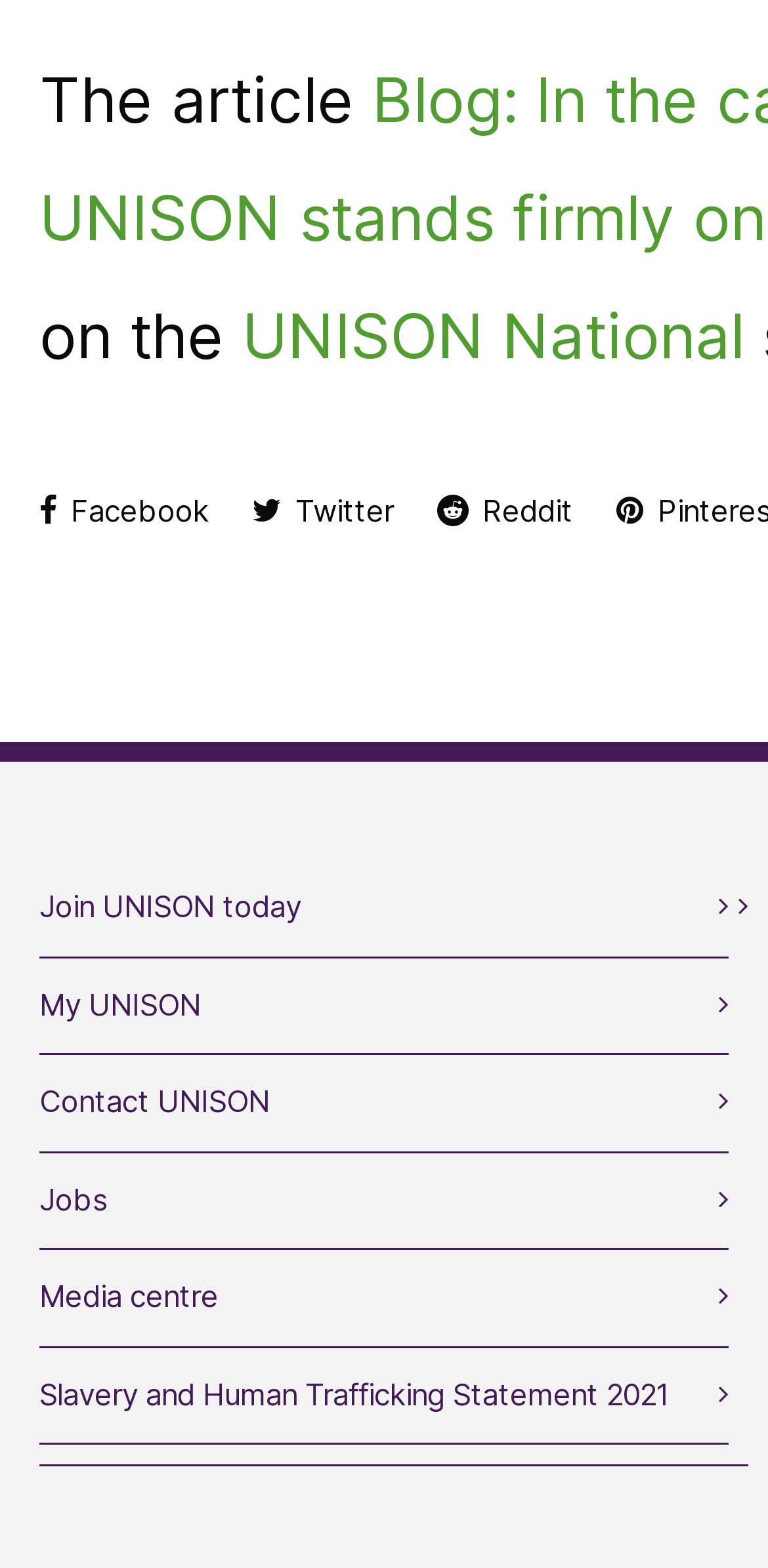How many links are there in the main section?
Provide a thorough and detailed answer to the question.

I counted the number of links in the main section by looking at the links starting from 'Join UNISON today' to 'Slavery and Human Trafficking Statement 2021', excluding the social media links and the 'UNISON National' link.